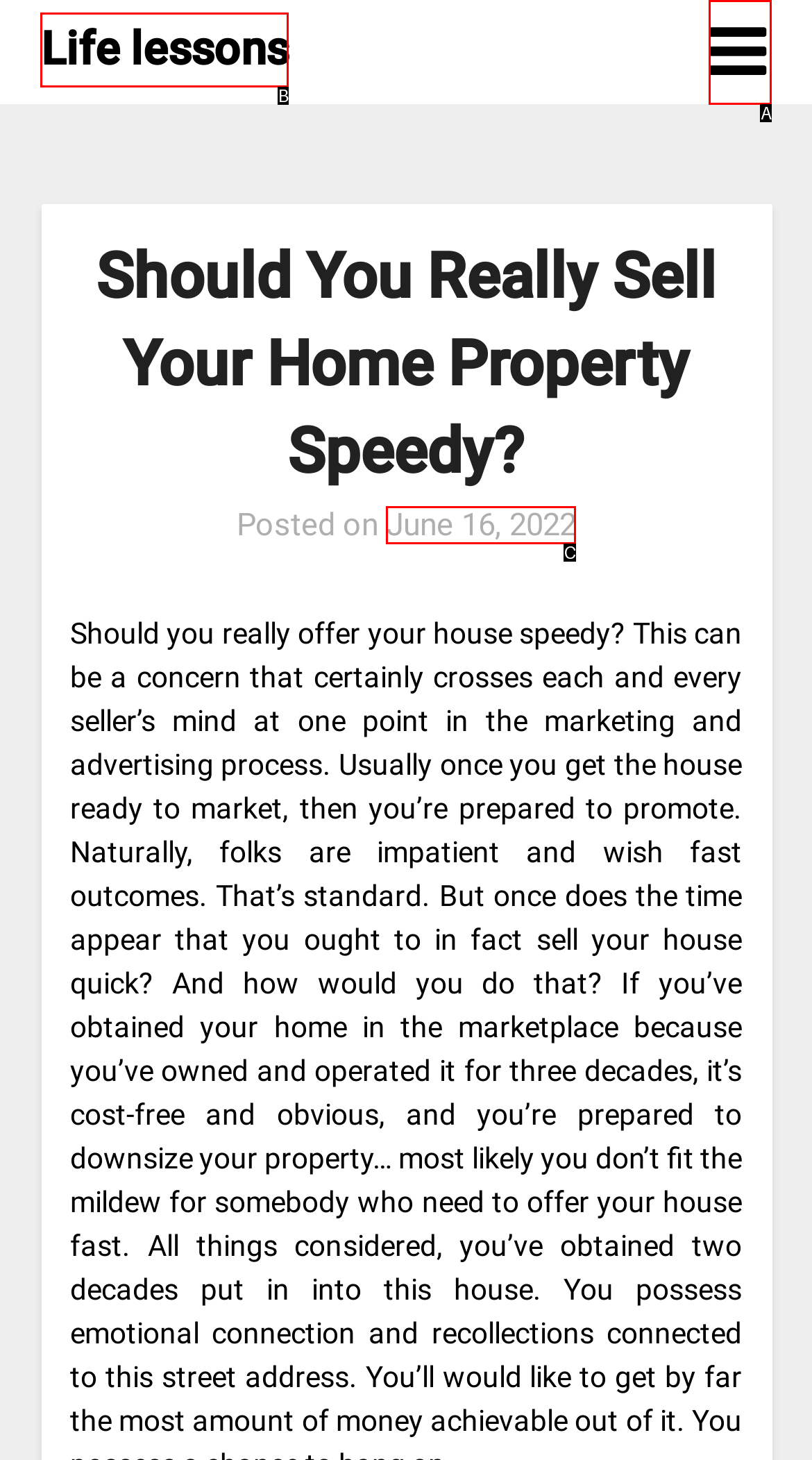Identify the option that corresponds to: June 16, 2022June 8, 2022
Respond with the corresponding letter from the choices provided.

C